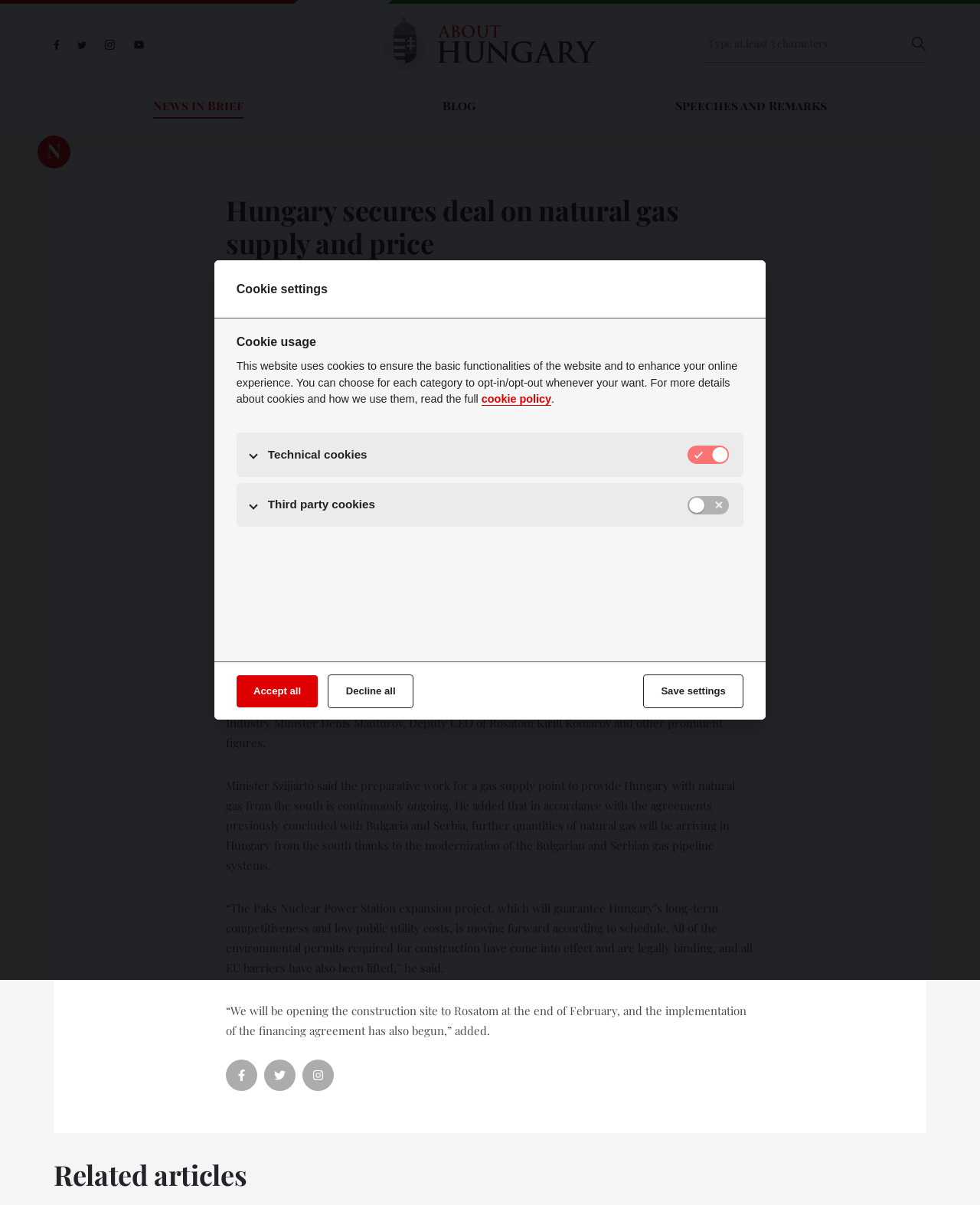Please provide a comprehensive response to the question based on the details in the image: What is the purpose of the cookie settings?

The cookie settings are provided to enhance the online experience of the user, as stated in the static text 'This website uses cookies to ensure the basic functionalities of the website and to enhance your online experience.'